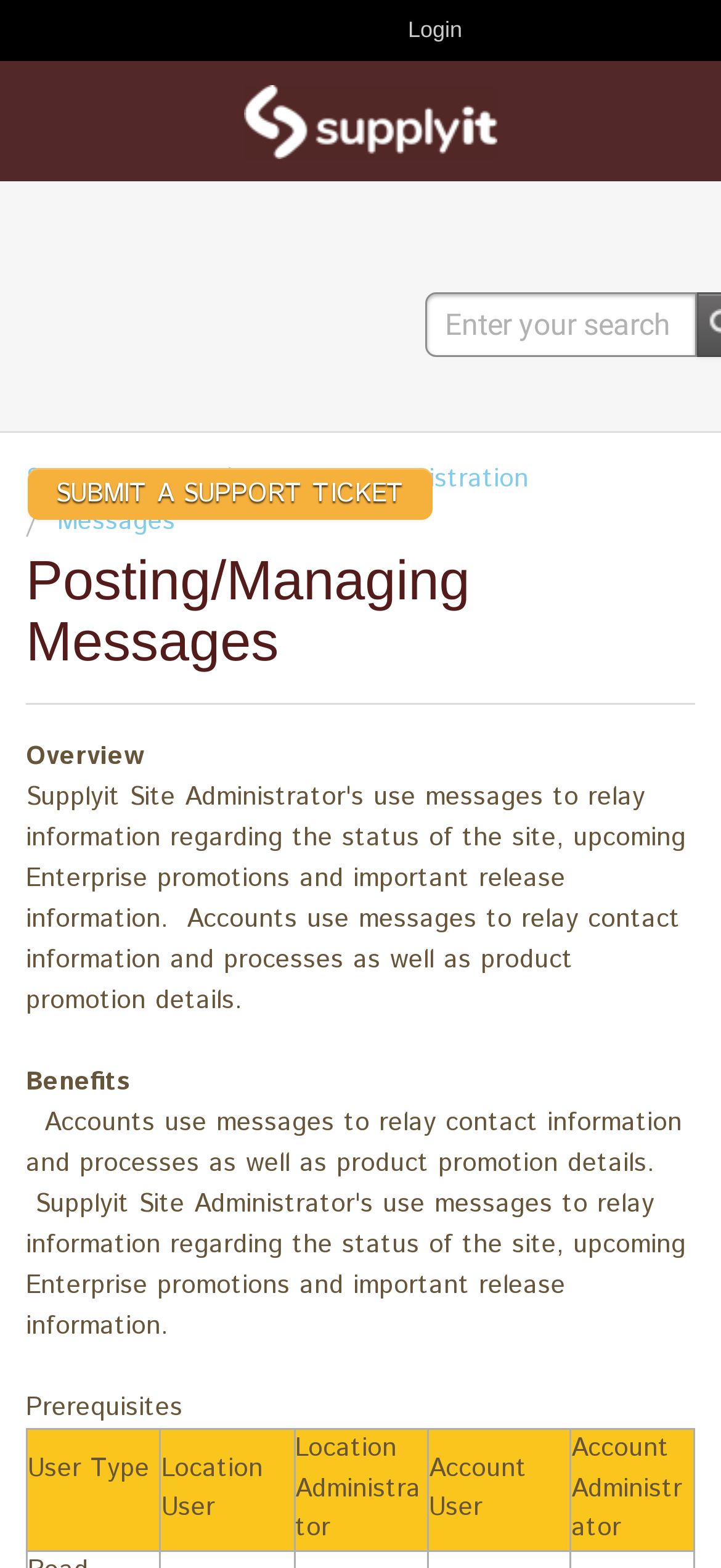Generate a thorough description of the webpage.

The webpage is focused on "Posting/Managing Messages" for the Supplyit site administrator. At the top right corner, there is a "Login" link. Below it, there is a layout table with a "Logo" link in the middle, accompanied by an image of the logo. 

On the left side, there are several links, including "SUBMIT A SUPPORT TICKET", "Solution home", "/Account Administration", and "/Messages". 

The main content of the page is headed by "Posting/Managing Messages" and is divided into sections. The first section is an overview, which provides a brief description of the site administrator's use of messages to relay information regarding the status of the site, upcoming Enterprise promotions, and important release information. Accounts use messages to relay contact information and other details. 

Below the overview section, there are two more sections: "Benefits" and "Prerequisites". The "Prerequisites" section contains a table with five columns, labeled "User Type", "Location User", "Location Administrator", "Account User", and "Account Administrator". 

On the right side of the page, there is a textbox that is not required to be filled.